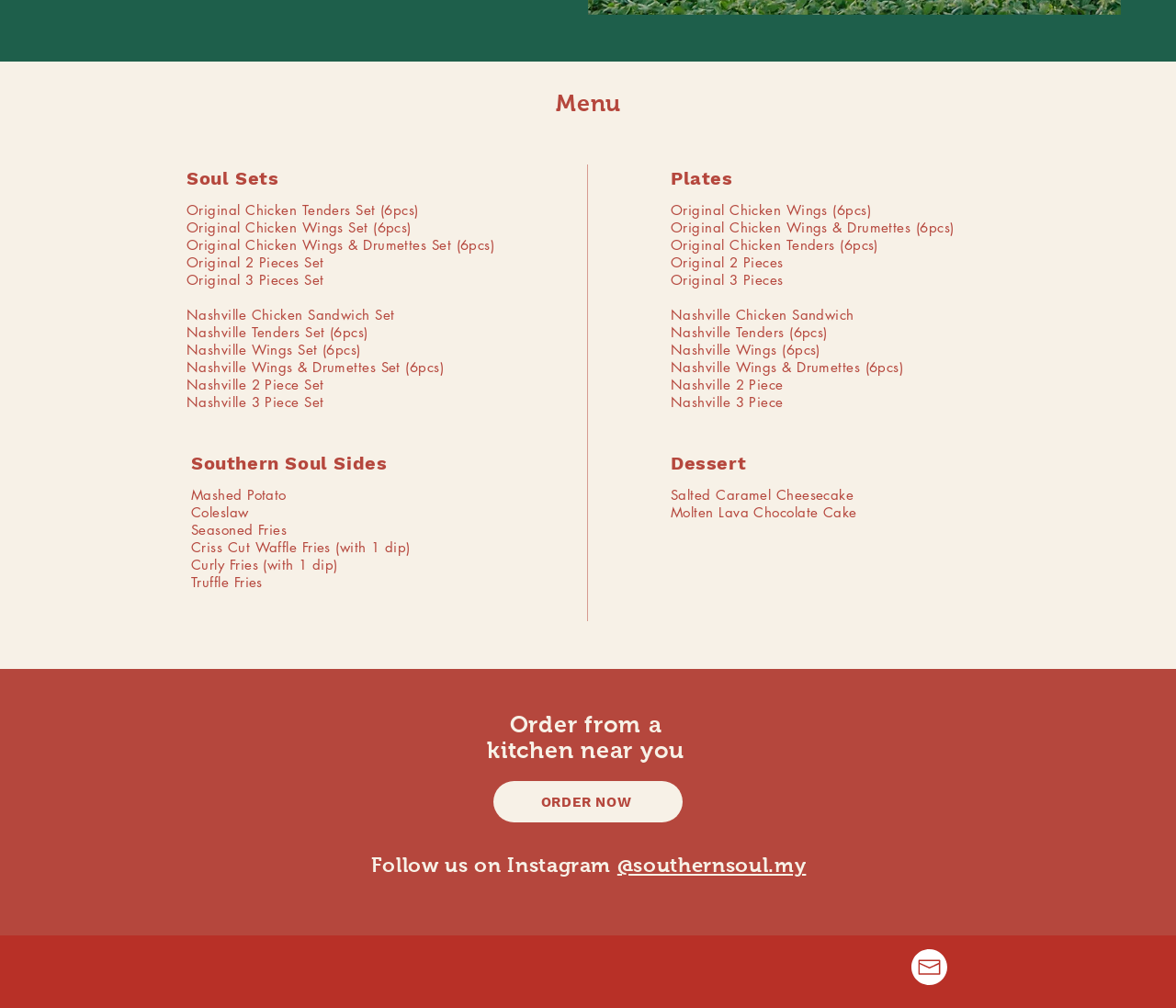Use a single word or phrase to answer the question:
What is the call-to-action button?

ORDER NOW